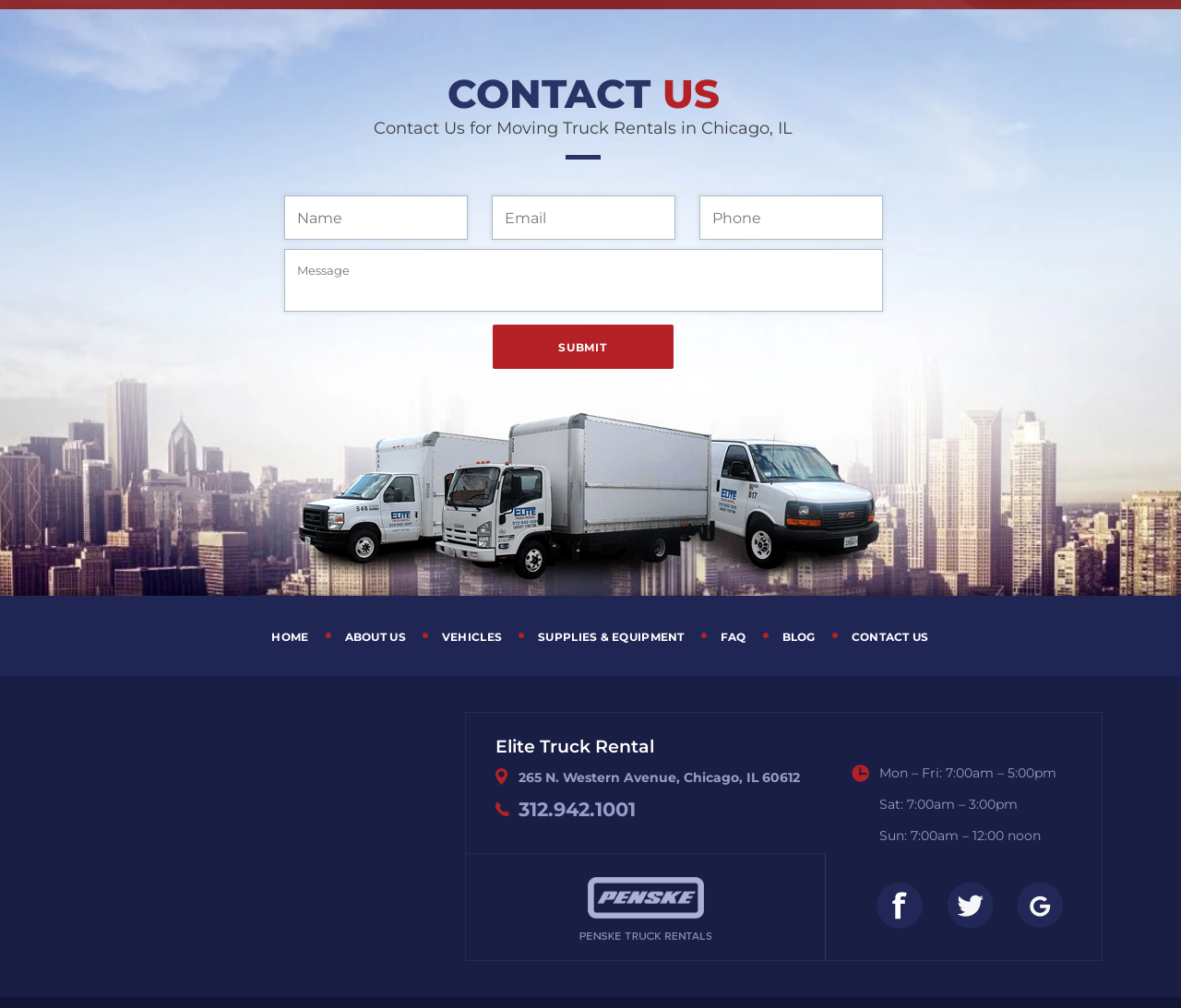Please give a succinct answer to the question in one word or phrase:
What social media platforms is the company on?

Facebook, Twitter, Google